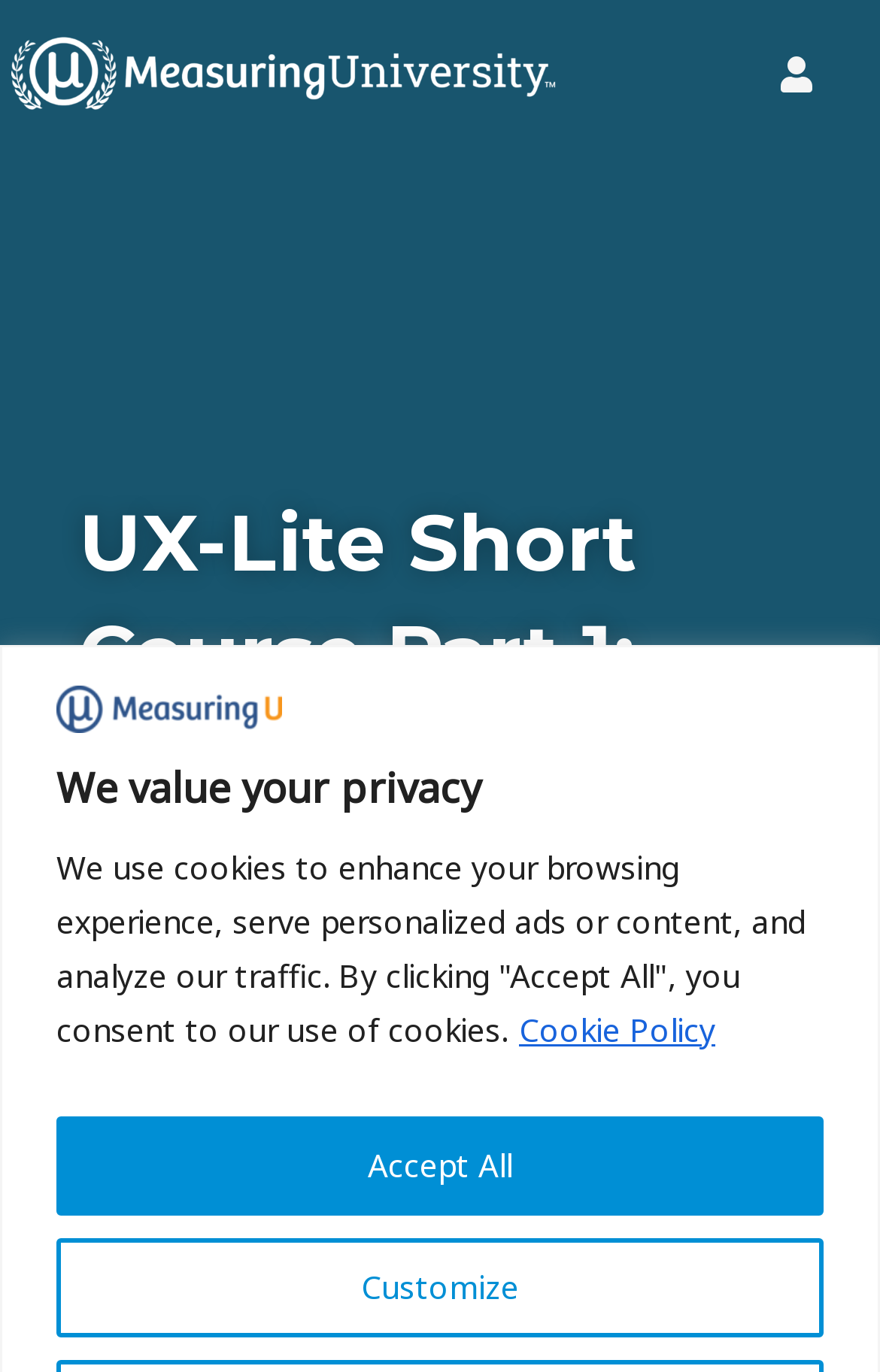Extract the bounding box coordinates of the UI element described by: "alt="Measuring University Logo - White"". The coordinates should include four float numbers ranging from 0 to 1, e.g., [left, top, right, bottom].

[0.013, 0.023, 0.654, 0.094]